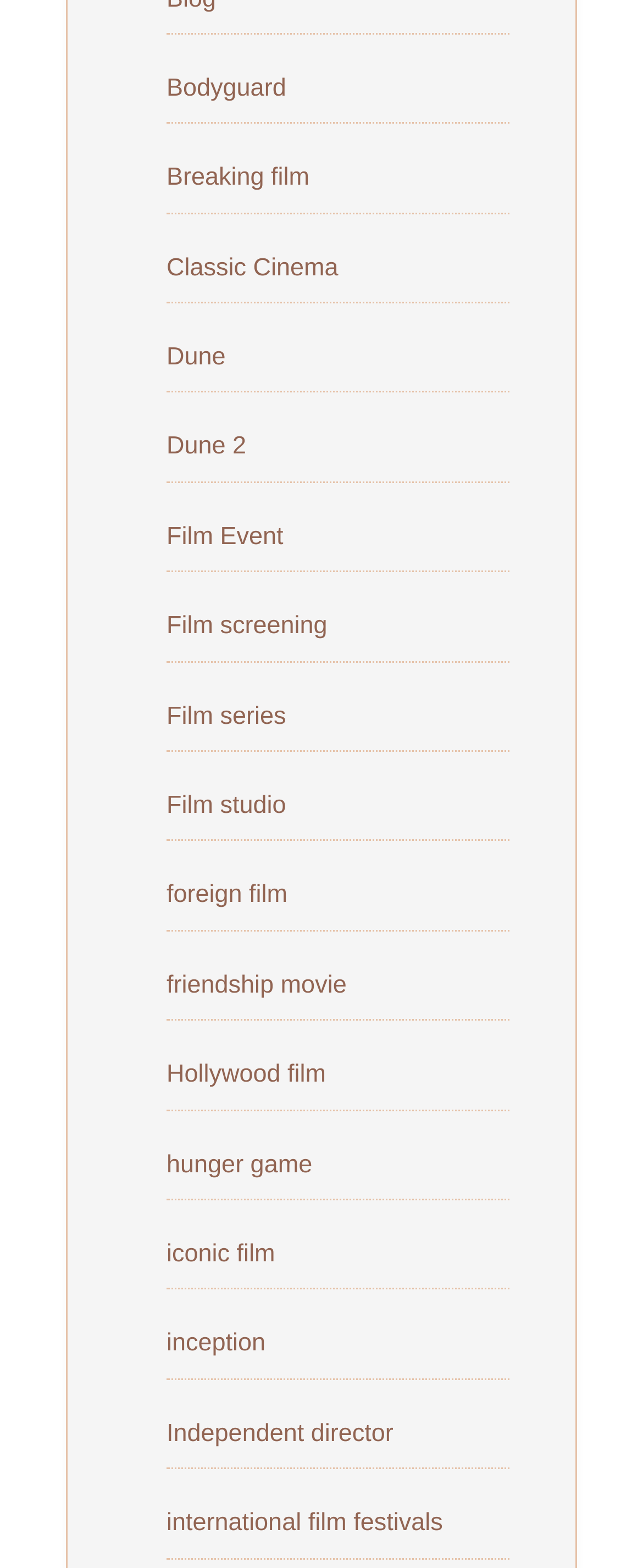Please provide a comprehensive response to the question based on the details in the image: How many film-related links are on this page?

I counted the number of links on the page that are related to films, and there are 18 of them, ranging from 'Bodyguard' to 'international film festivals'.